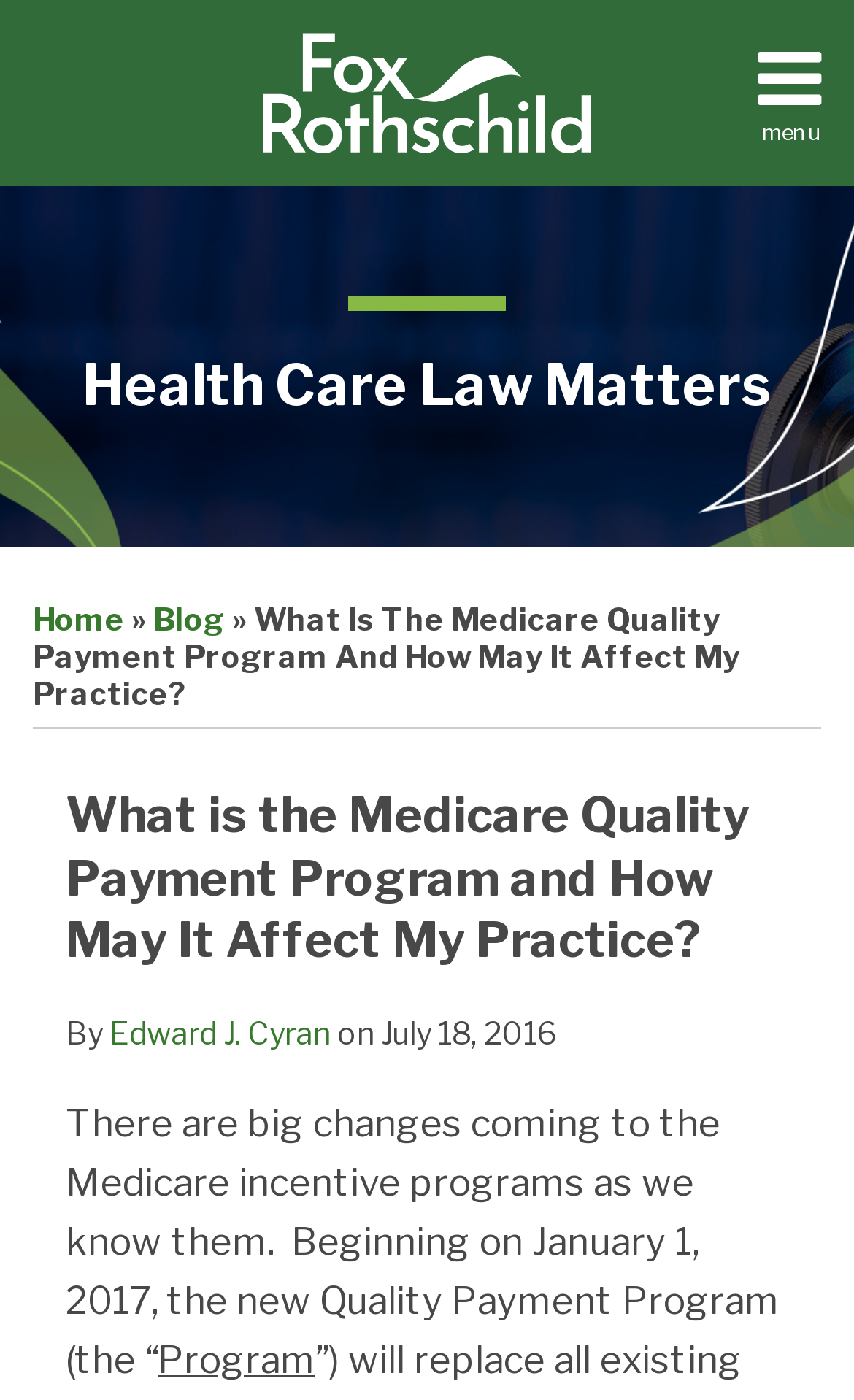Generate a comprehensive description of the webpage.

The webpage is about the Medicare Quality Payment Program and its potential impact on medical practices. At the top left corner, there is a menu with links to "Home", "About", and "Contact". Next to the menu, there is a Fox Rothschild LLP logo, which is an image. On the top right corner, there are links to "Subscribe" and "Search".

Below the logo, there is a heading that reads "Health Care Law Matters", which is a link. Underneath, there are links to various categories, including "Medical Practices", "Facilities", and "Dental Practices". 

On the left side, there is a navigation menu with links to "Home", "Blog", and other pages. The main content of the webpage starts with a heading that reads "What is the Medicare Quality Payment Program and How May It Affect My Practice?", which is followed by the author's name, "Edward J. Cyran", and the publication date, "July 18, 2016". 

The main text of the article begins with a paragraph that discusses the changes coming to the Medicare incentive programs, specifically the introduction of the Quality Payment Program on January 1, 2017.